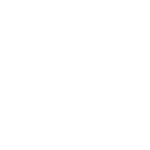What is a key benefit of the heater's design?
Based on the image, answer the question with a single word or brief phrase.

Energy optimization